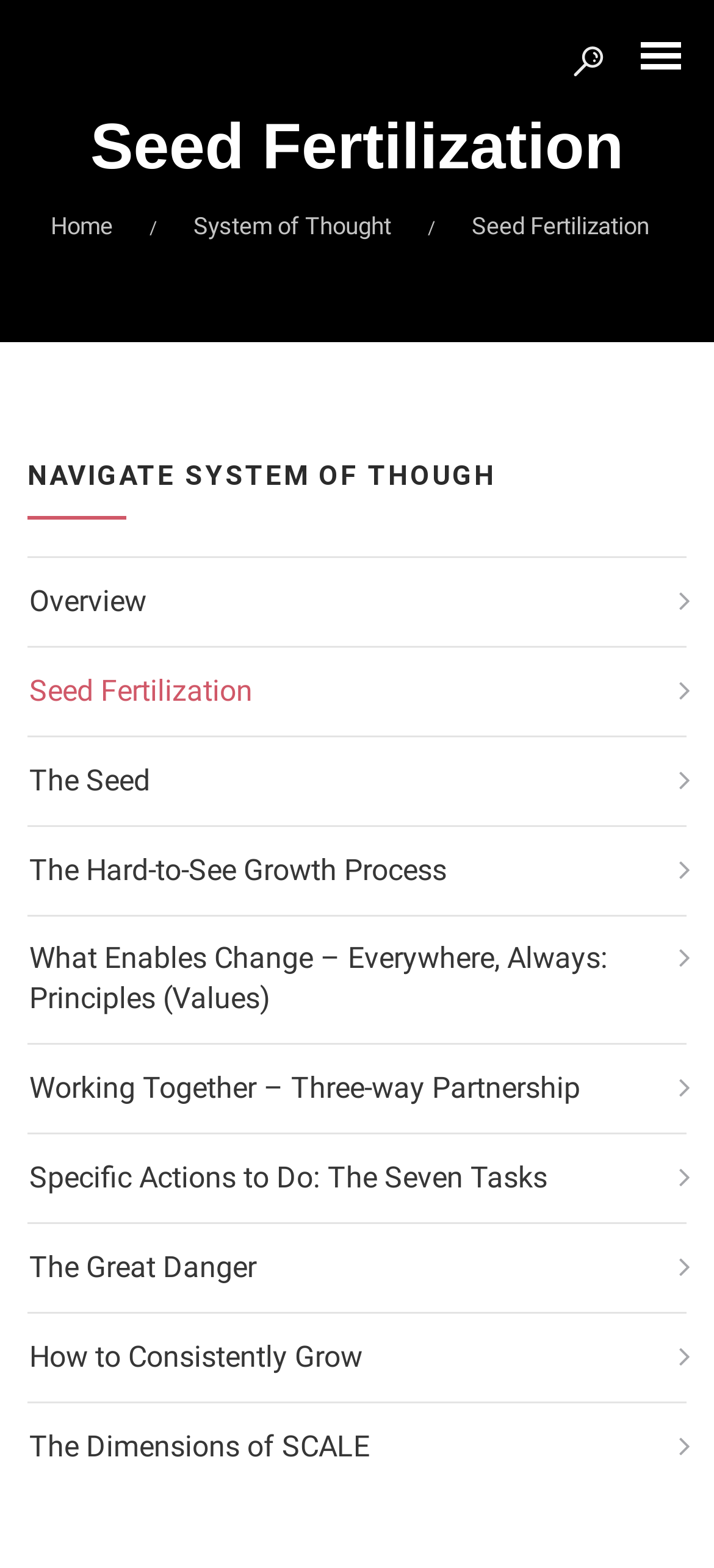Please provide a short answer using a single word or phrase for the question:
What is the purpose of the button at the top right corner?

Unknown